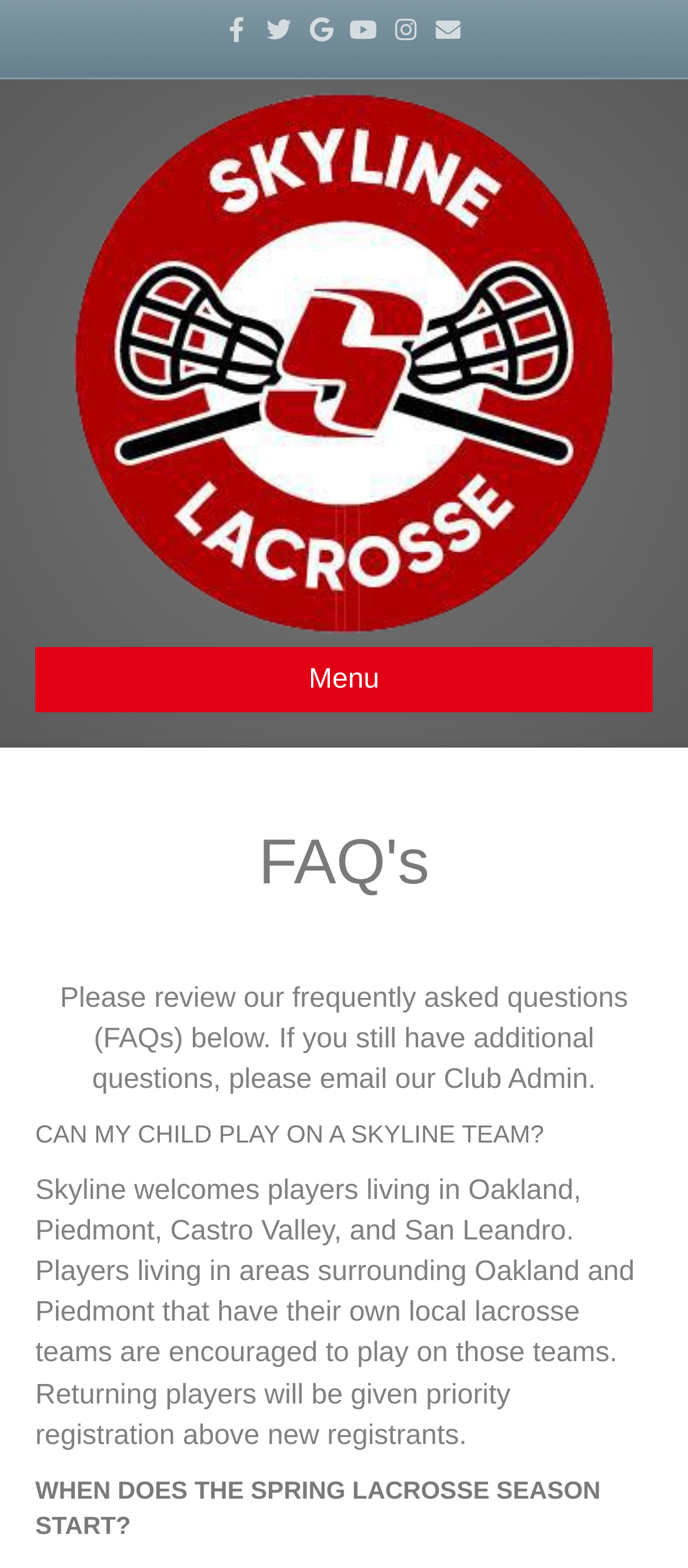What is the main topic of the webpage?
Answer with a single word or phrase, using the screenshot for reference.

FAQs